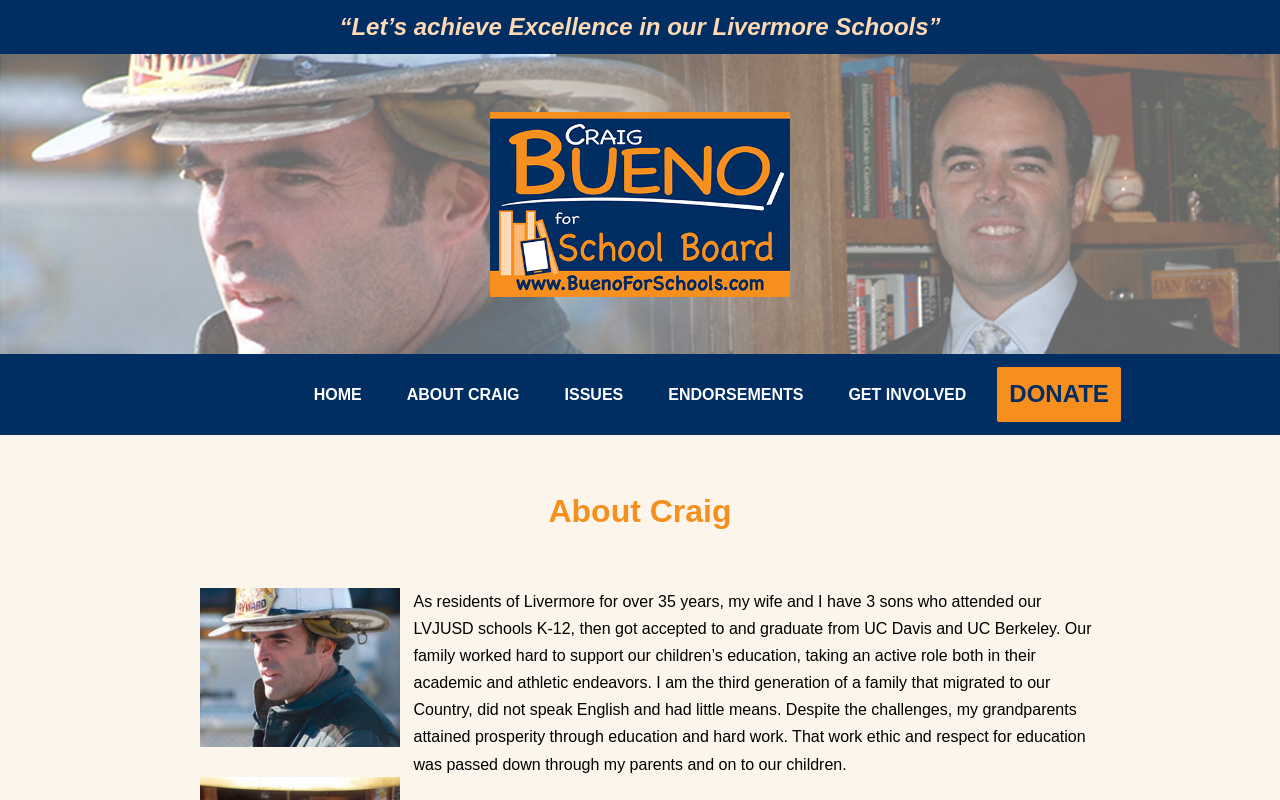Please specify the coordinates of the bounding box for the element that should be clicked to carry out this instruction: "Click on the 'HOME' link". The coordinates must be four float numbers between 0 and 1, formatted as [left, top, right, bottom].

[0.245, 0.478, 0.283, 0.509]